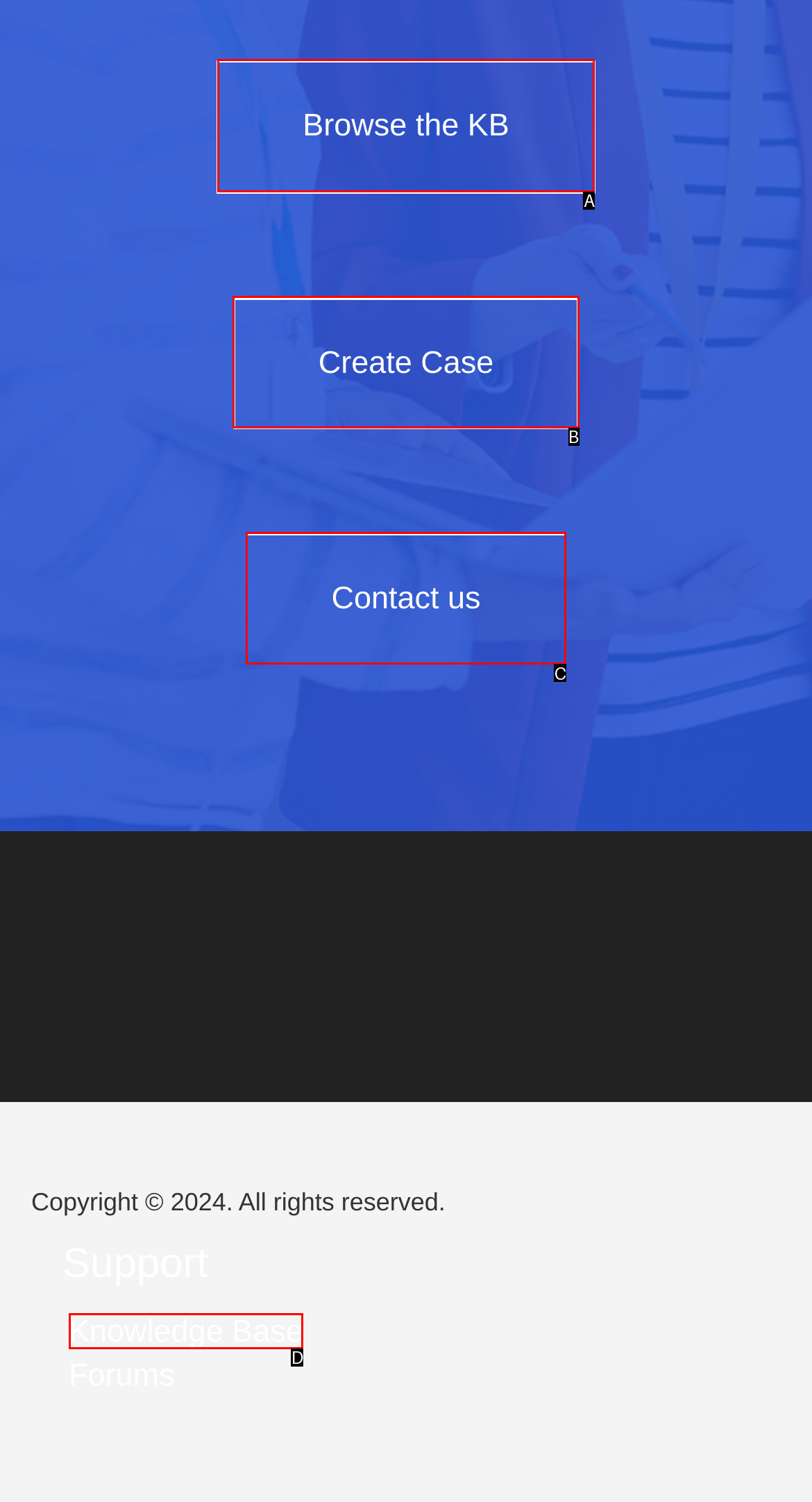Given the description: Create Case, identify the matching option. Answer with the corresponding letter.

B